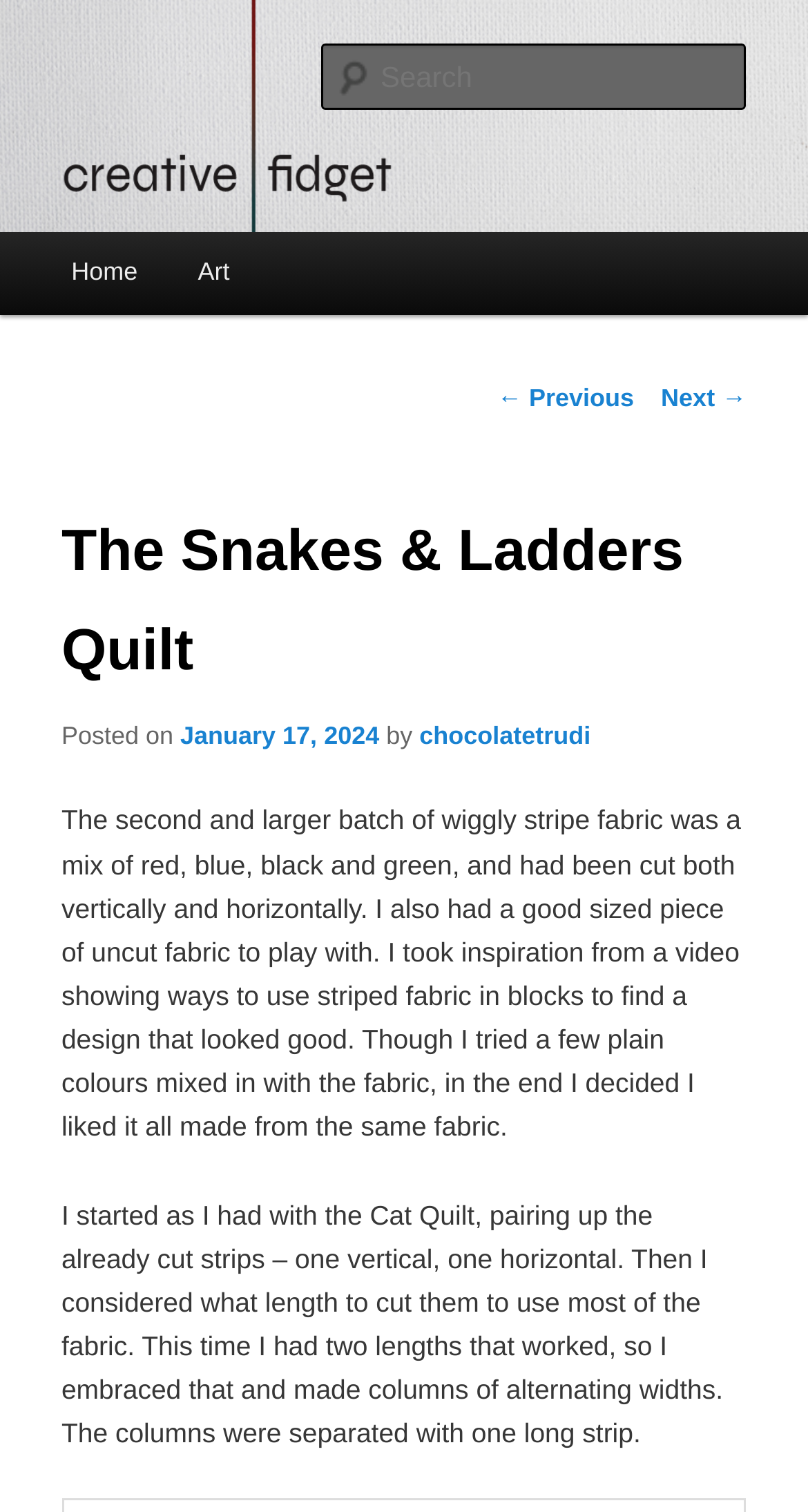Indicate the bounding box coordinates of the clickable region to achieve the following instruction: "Visit Creative Fidget homepage."

[0.076, 0.1, 0.521, 0.137]